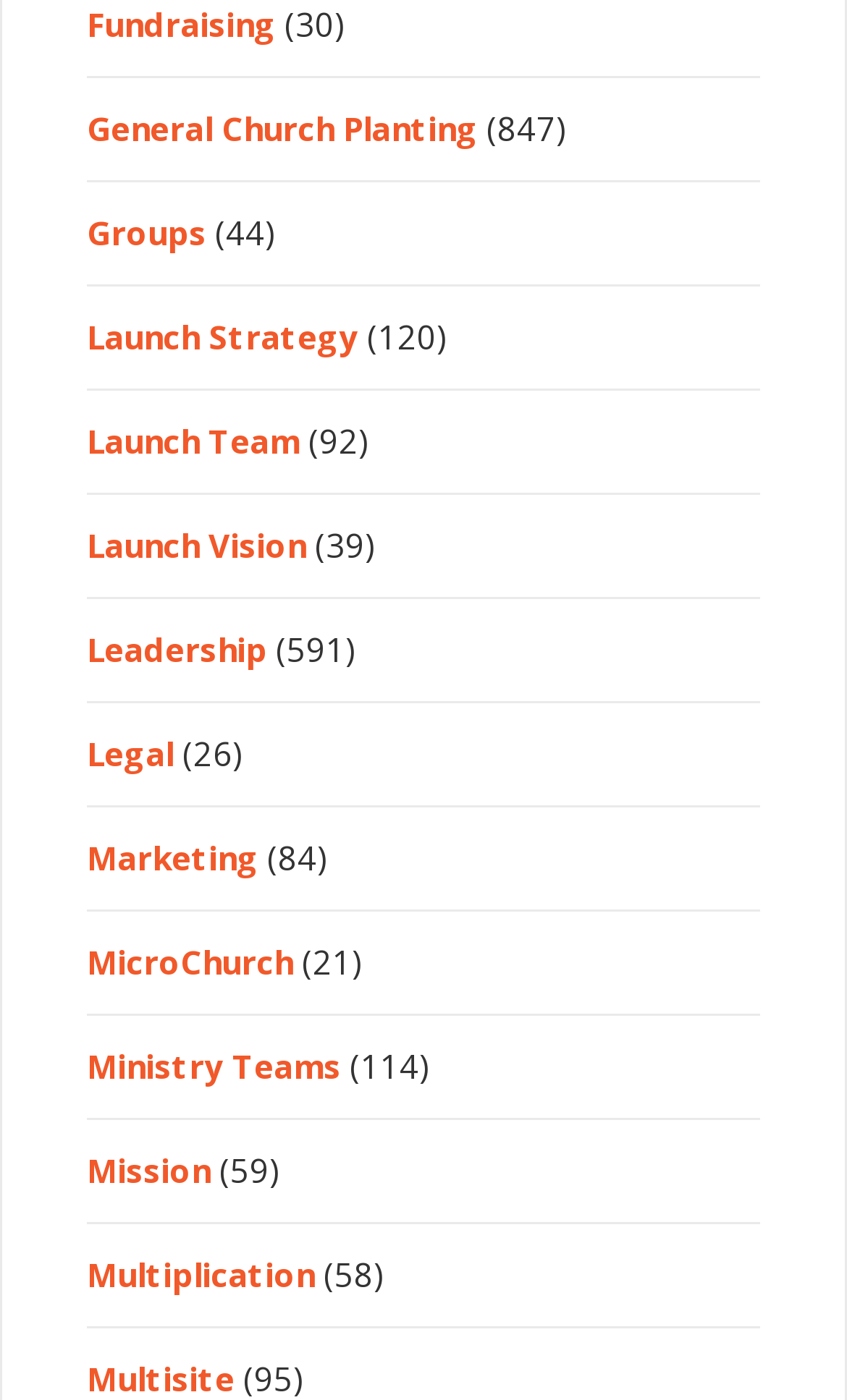How many StaticText elements are on the webpage?
Provide a concise answer using a single word or phrase based on the image.

15